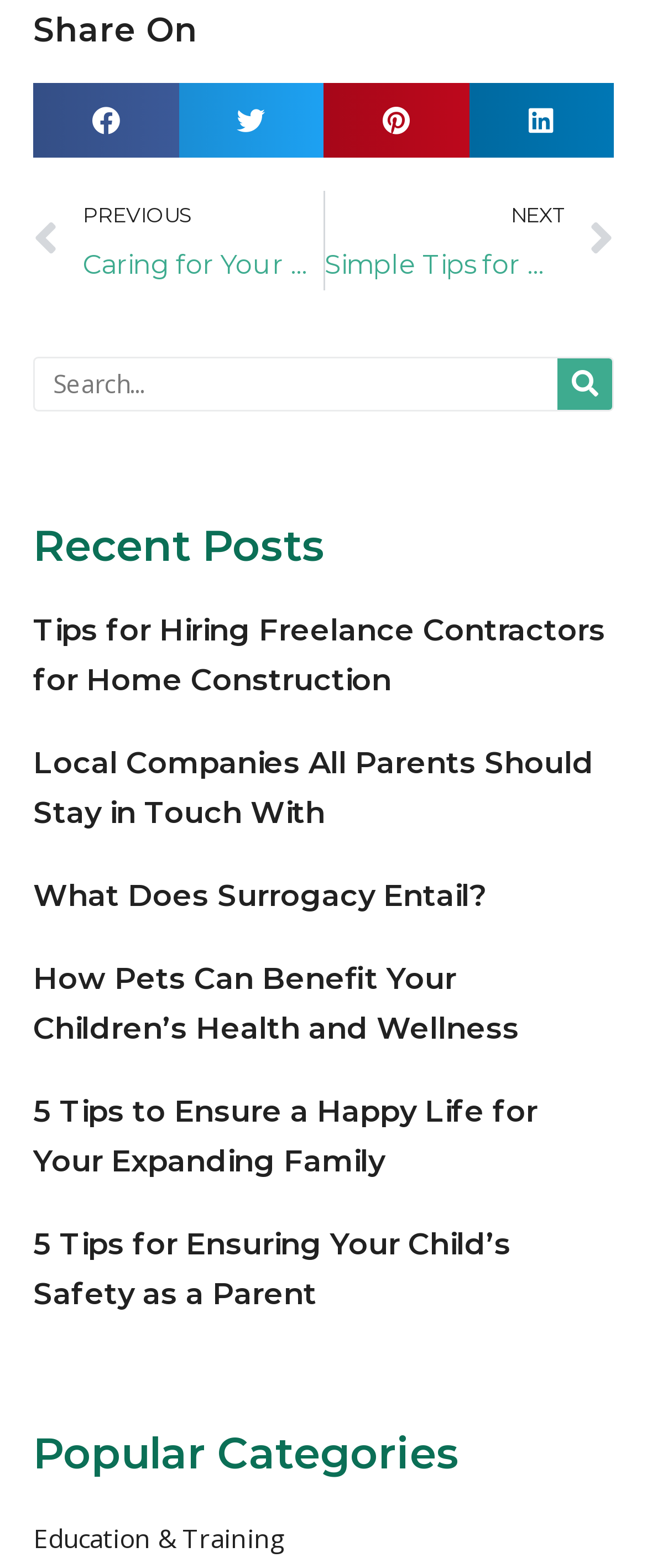Please find the bounding box coordinates for the clickable element needed to perform this instruction: "Search for something".

[0.054, 0.228, 0.862, 0.261]